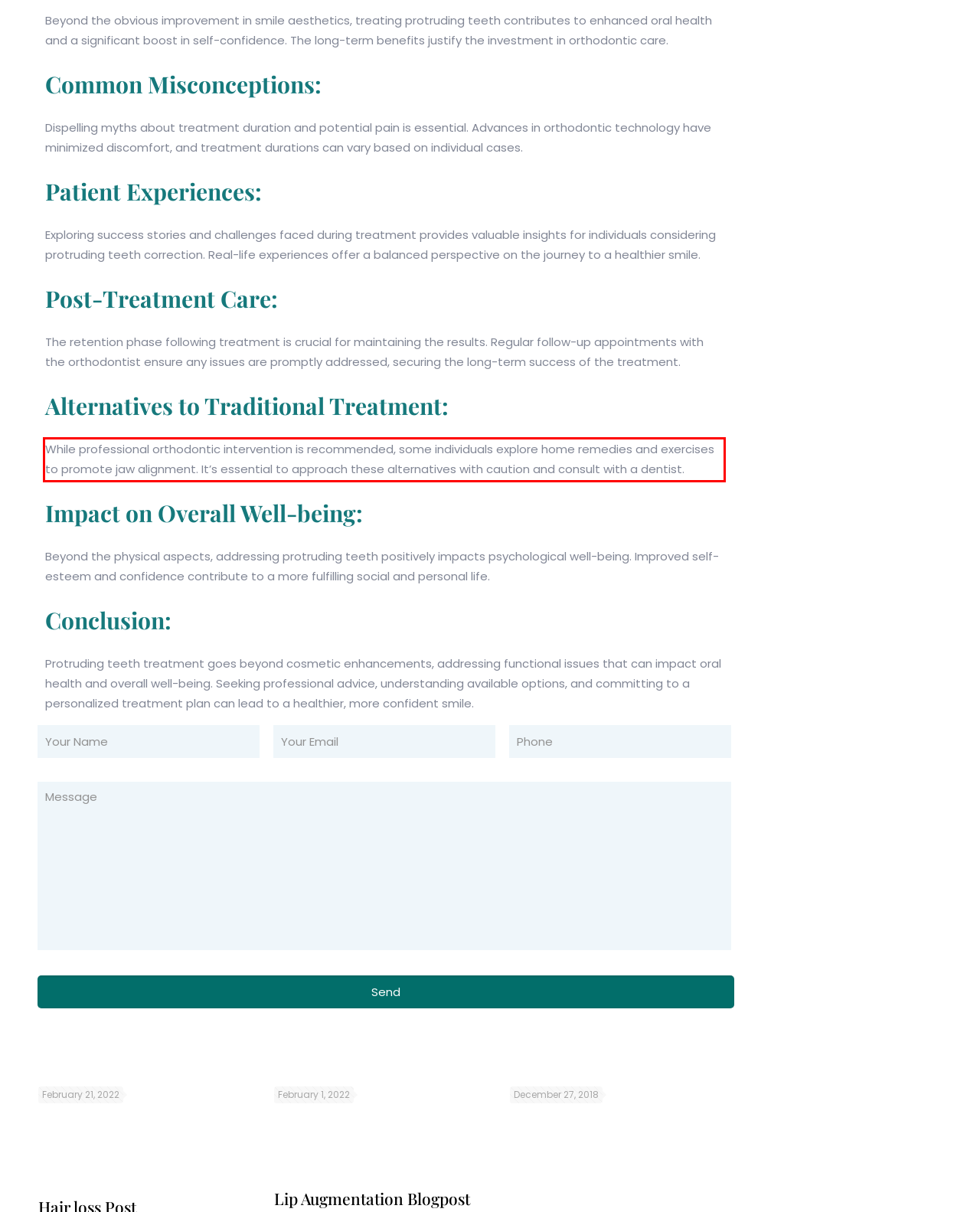Please take the screenshot of the webpage, find the red bounding box, and generate the text content that is within this red bounding box.

While professional orthodontic intervention is recommended, some individuals explore home remedies and exercises to promote jaw alignment. It’s essential to approach these alternatives with caution and consult with a dentist.